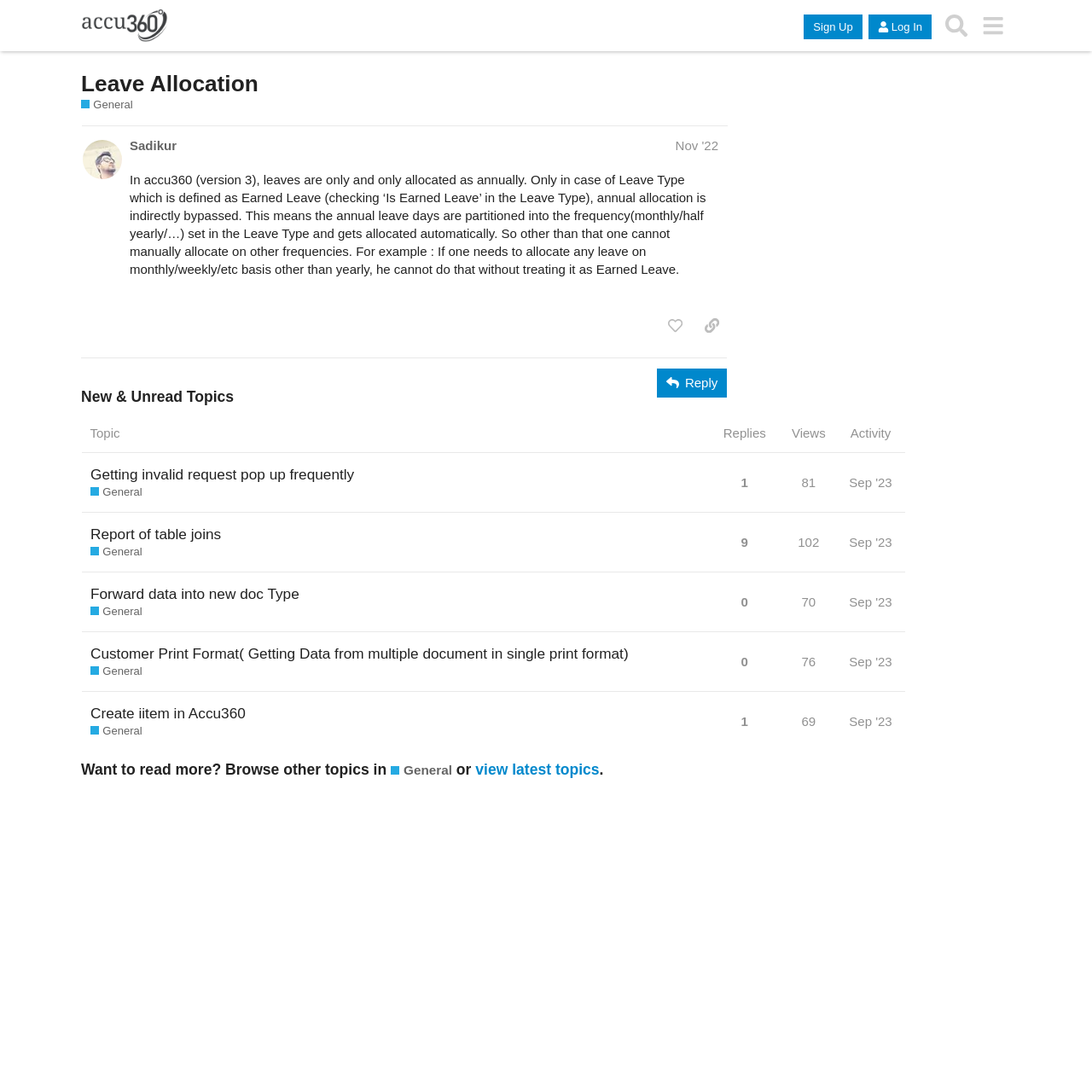Determine the bounding box coordinates of the region I should click to achieve the following instruction: "View the topic 'Getting invalid request pop up frequently'". Ensure the bounding box coordinates are four float numbers between 0 and 1, i.e., [left, top, right, bottom].

[0.075, 0.424, 0.653, 0.469]